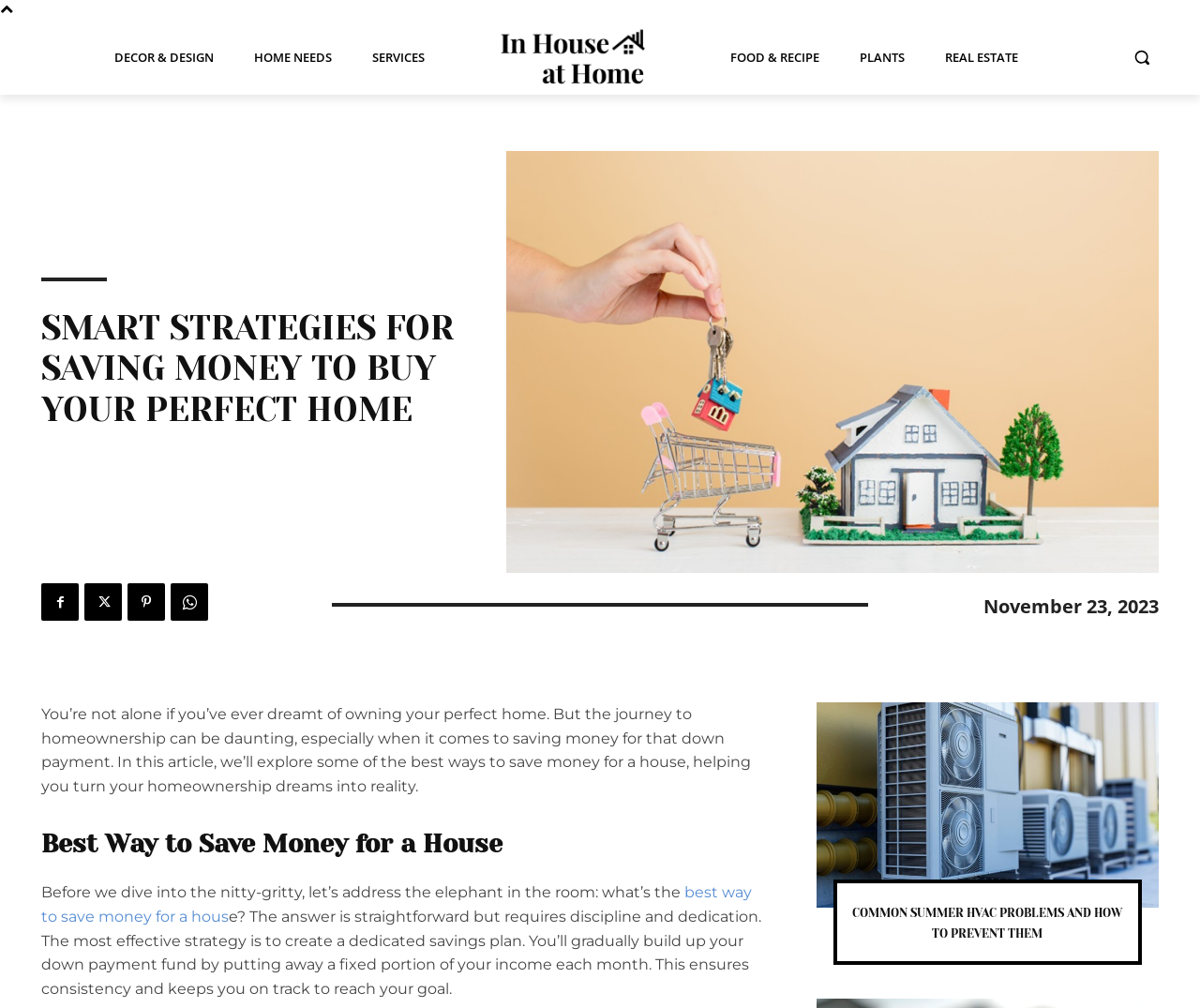What is the purpose of creating a dedicated savings plan?
From the details in the image, provide a complete and detailed answer to the question.

According to the article, the purpose of creating a dedicated savings plan is to build up the down payment fund, which is essential for achieving homeownership. This plan ensures consistency and helps individuals stay on track to reach their goal.